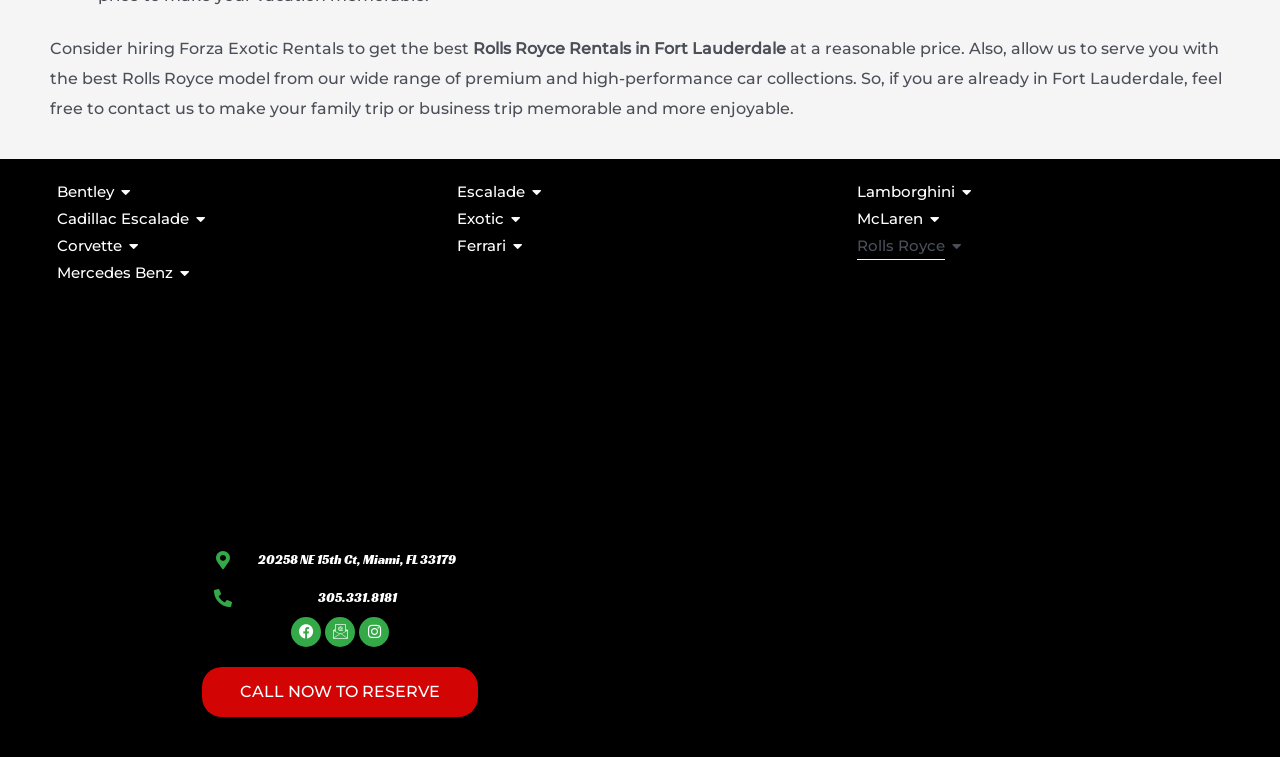Find and indicate the bounding box coordinates of the region you should select to follow the given instruction: "Reserve now".

[0.158, 0.881, 0.373, 0.947]